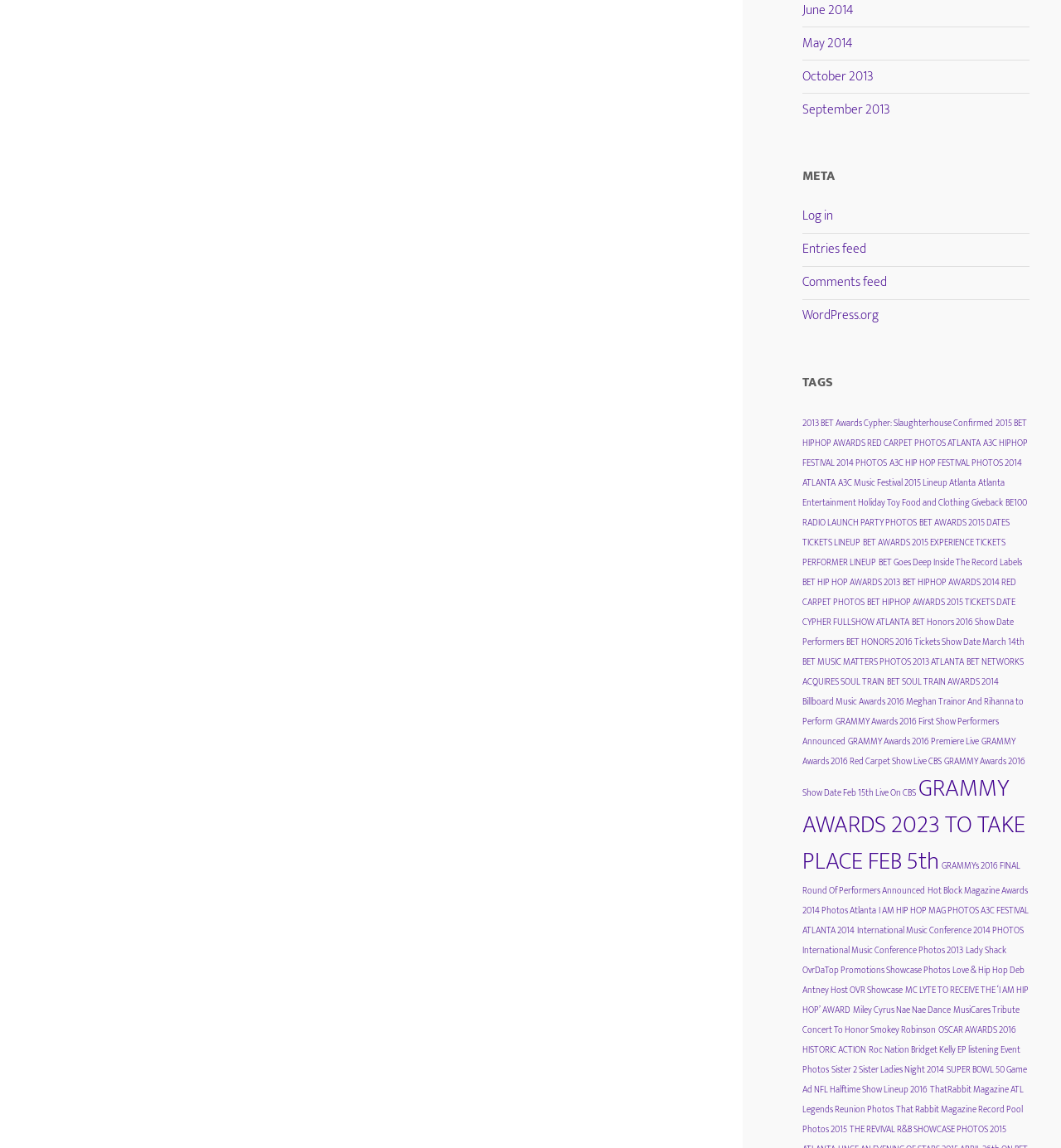Please provide a short answer using a single word or phrase for the question:
How many items are in the 'TAGS' section?

23